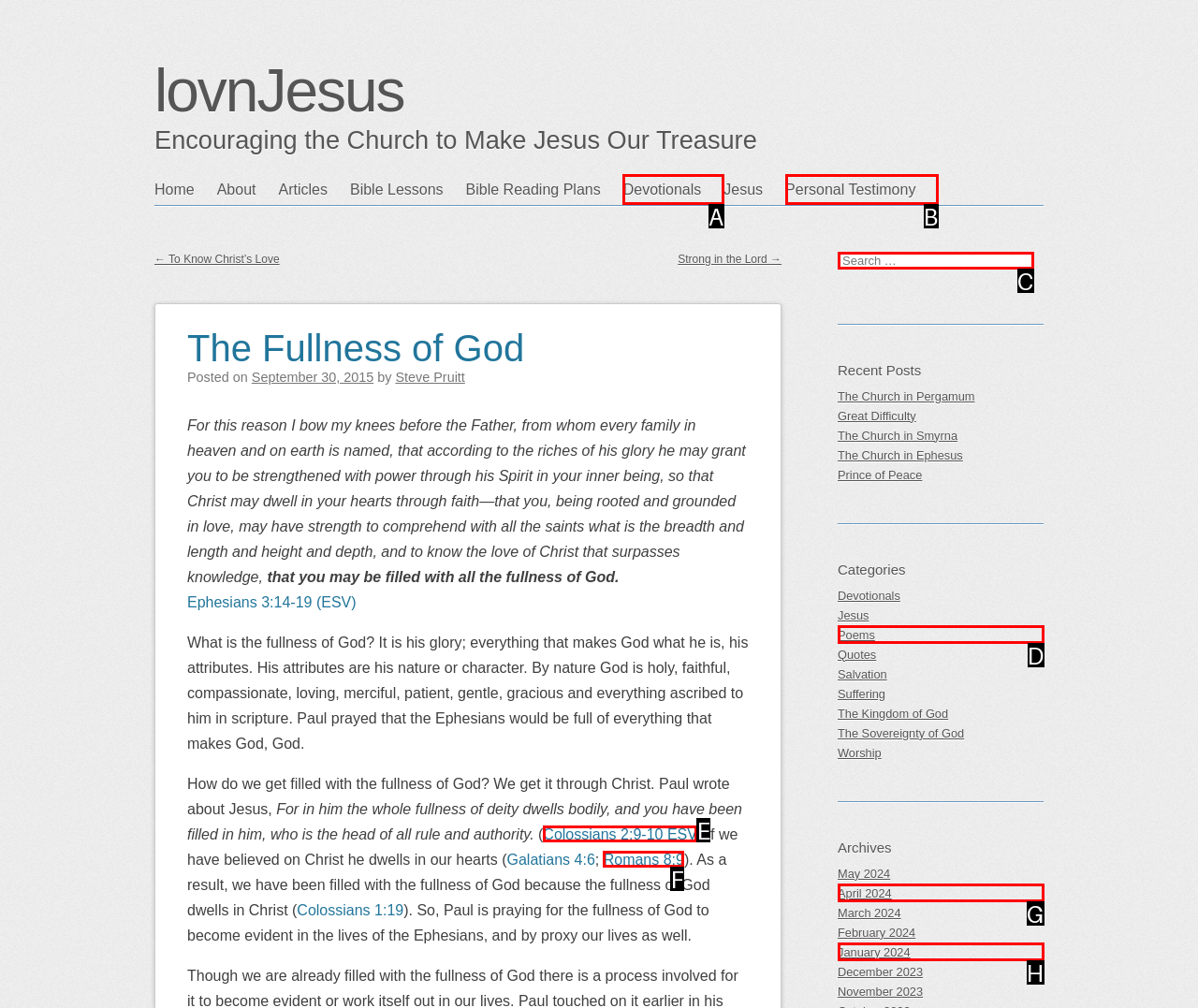Which option aligns with the description: Poems? Respond by selecting the correct letter.

D